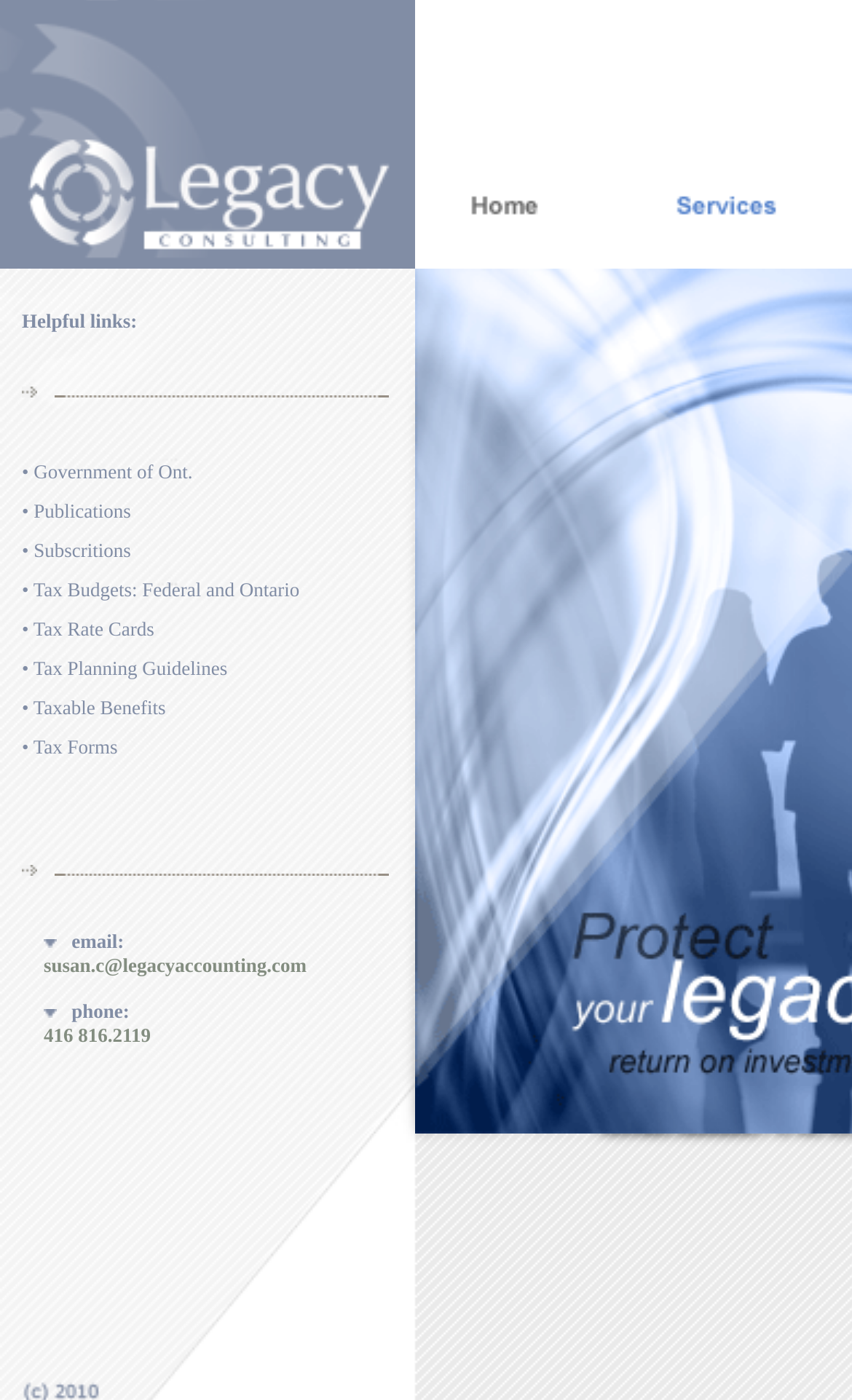Determine the bounding box coordinates for the clickable element required to fulfill the instruction: "Click on Home page". Provide the coordinates as four float numbers between 0 and 1, i.e., [left, top, right, bottom].

[0.487, 0.164, 0.703, 0.19]